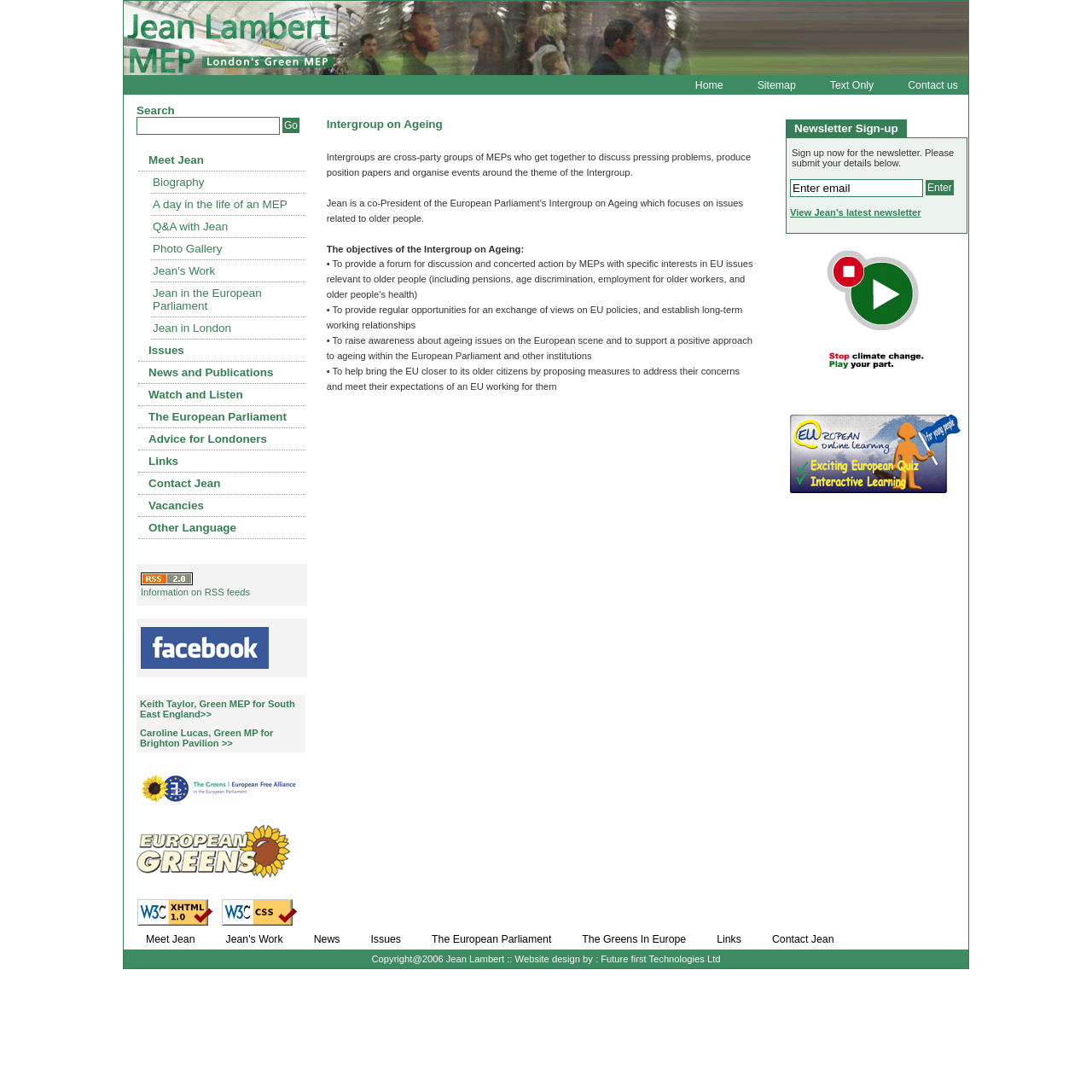Determine the bounding box coordinates of the clickable region to carry out the instruction: "Go to the home page".

[0.634, 0.073, 0.665, 0.084]